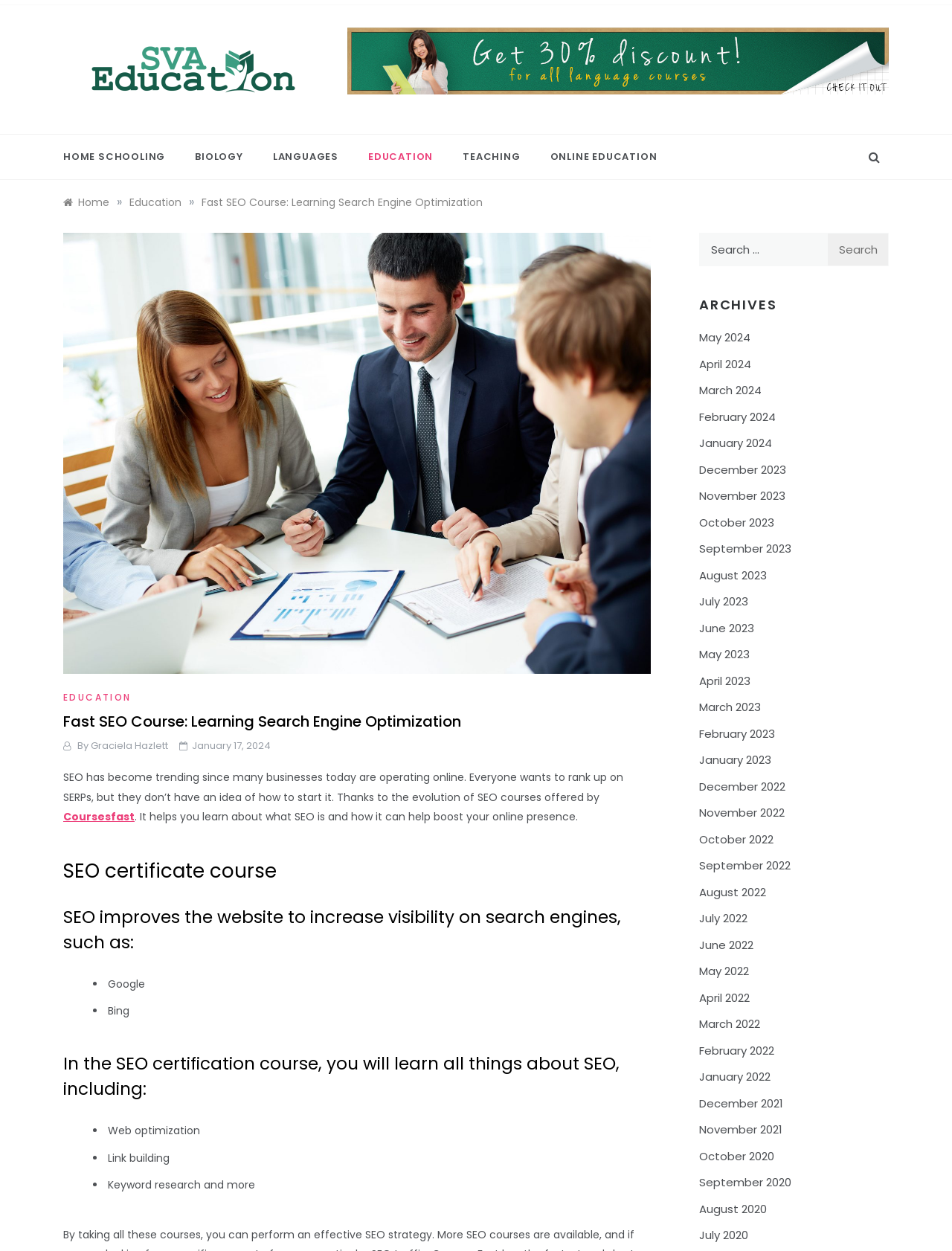Provide a thorough summary of the webpage.

This webpage is about an online education platform, specifically a course on Search Engine Optimization (SEO). At the top, there is a logo and a navigation menu with links to different categories such as "Home Schooling", "Biology", "Languages", and more. Below the navigation menu, there is a breadcrumb trail showing the current page's location within the website.

The main content of the page is a blog post titled "Fast SEO Course: Learning Search Engine Optimization". The post is written by Graciela Hazlett and was published on January 17, 2024. The article discusses the importance of SEO in today's online business landscape and how it can help boost online presence.

The post is divided into sections, with headings such as "SEO certificate course" and "SEO improves the website to increase visibility on search engines, such as:". There are also bullet points listing various aspects of SEO, including web optimization, link building, and keyword research.

On the right side of the page, there is a search bar with a button to search for specific content on the website. Below the search bar, there is an "Archives" section with links to blog posts from different months and years, dating back to 2020.

Overall, the webpage is focused on providing information about an SEO course and its benefits, with a clean and organized layout that makes it easy to navigate.